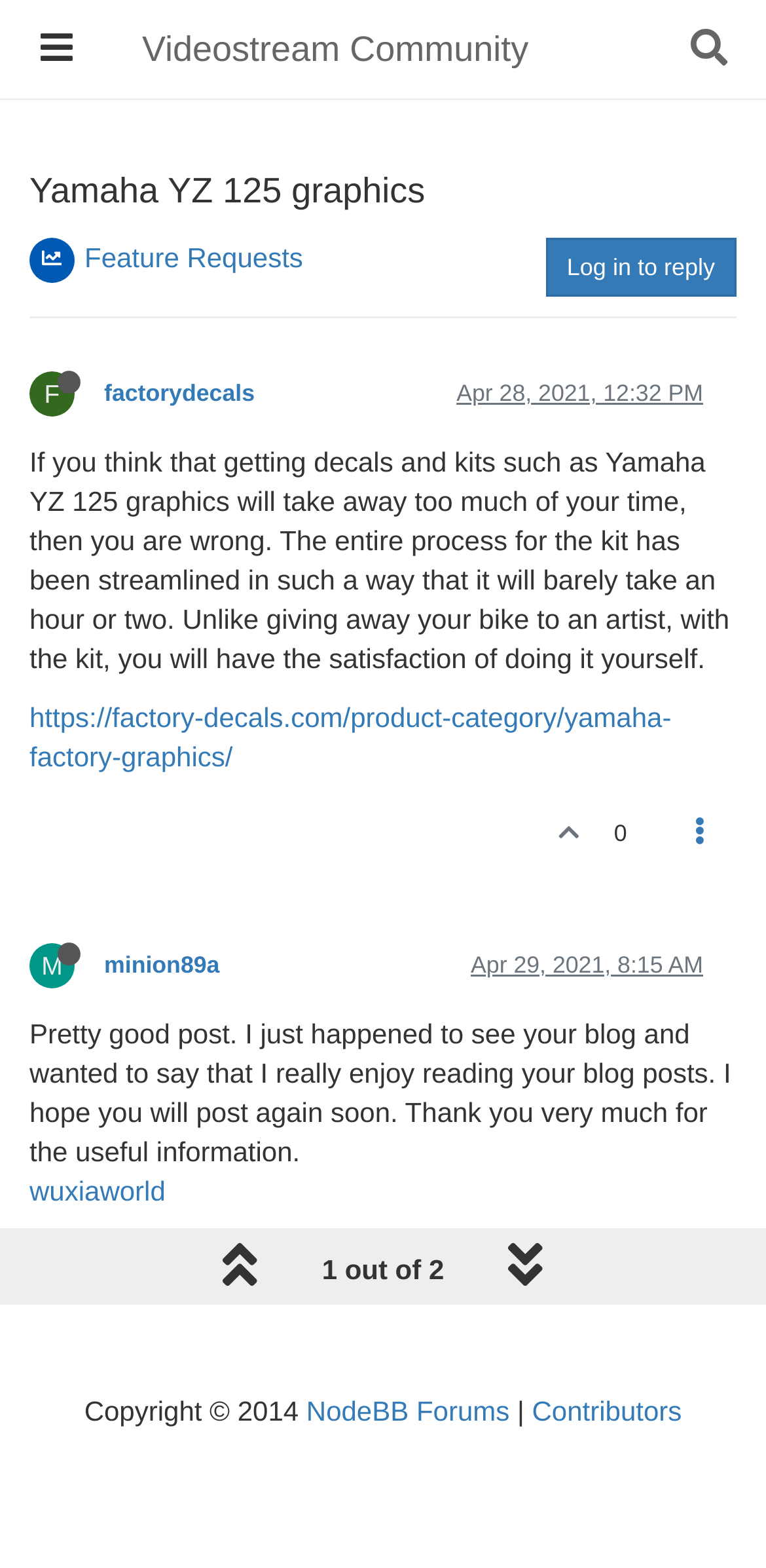Identify the bounding box of the HTML element described here: "wuxiaworld". Provide the coordinates as four float numbers between 0 and 1: [left, top, right, bottom].

[0.038, 0.749, 0.216, 0.769]